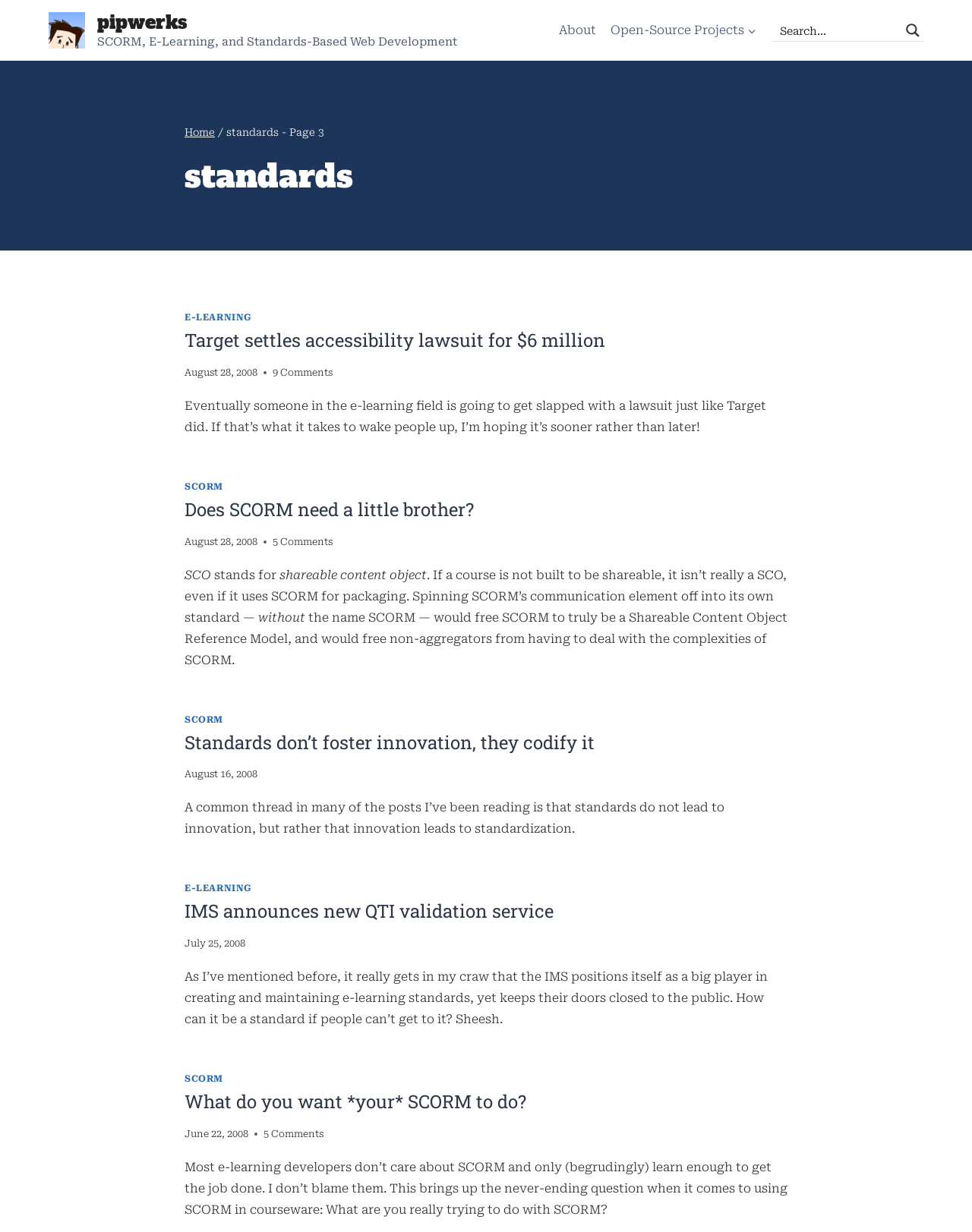Illustrate the webpage thoroughly, mentioning all important details.

This webpage is about standards in e-learning and web development, specifically focusing on SCORM and other related topics. At the top, there is a logo and a link to the website's homepage, pipwerks, which is a company that specializes in SCORM, e-learning, and standards-based web development.

Below the logo, there is a primary navigation menu with links to "About" and "Open-Source Projects". To the right of the navigation menu, there is a search form with a search input box and a search magnifier button.

On the left side of the page, there is a breadcrumbs navigation menu that shows the current page's location, which is "Home > standards > Page 3". Below the breadcrumbs, there is a heading that reads "standards".

The main content of the page is divided into four articles, each with a heading, a link to the article, and a timestamp indicating when the article was published. The articles are about various topics related to SCORM and e-learning standards, including the need for innovation in the field, the importance of standardization, and the limitations of SCORM.

Each article has a heading, a link to the article, and a timestamp. The articles also contain static text that summarizes the content of the article. Some articles have links to other related articles or topics.

At the bottom of the page, there are no visible elements, but the accessibility tree suggests that there may be additional content or elements that are not visible.